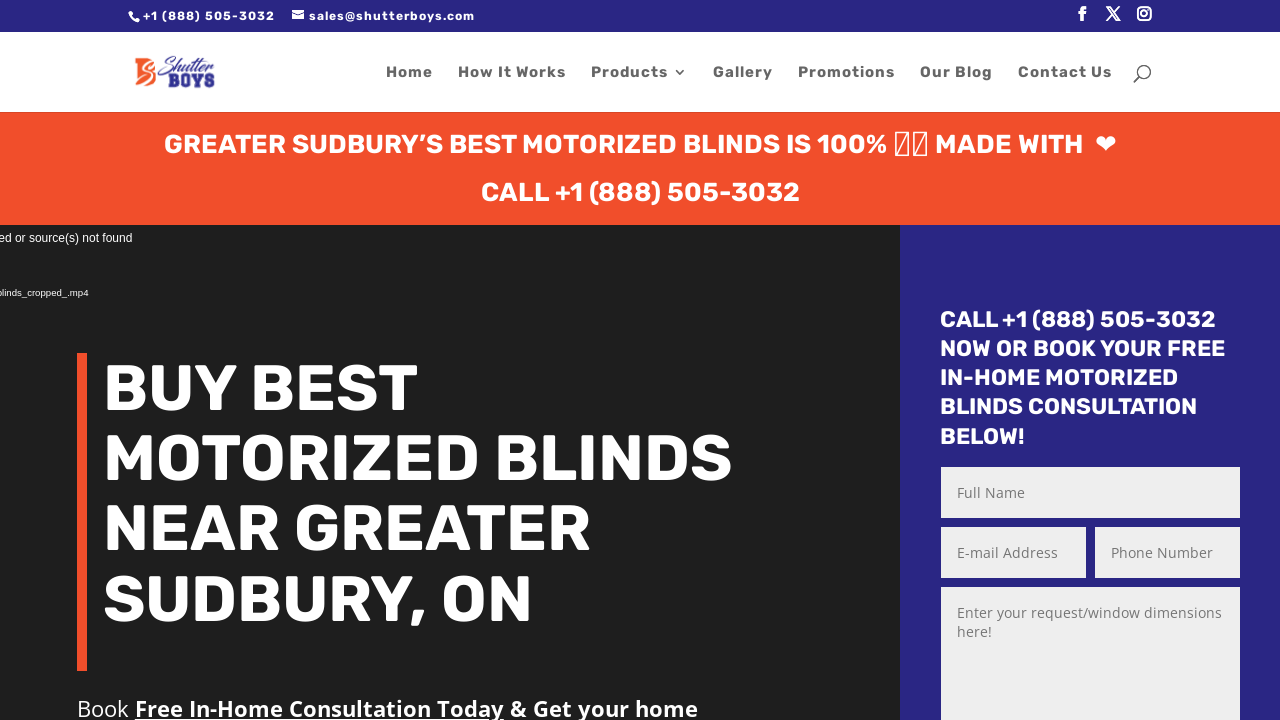Give a full account of the webpage's elements and their arrangement.

This webpage is about buying premium motorized blinds in Greater Sudbury, Ontario. At the top, there is a phone number '+1 (888) 505-3032' and an email address 'sales@shutterboys.com' for customers to contact for a quote. 

On the top-left, there is a logo of "Shutter Boys" with an image and a link to the company's main page. Below the logo, there is a navigation menu with links to 'Home', 'How It Works', 'Products 3', 'Gallery', 'Promotions', 'Our Blog', and 'Contact Us'.

On the top-right, there is a search bar with a placeholder text 'Search for:' where customers can input their search queries. 

The main content of the webpage is divided into sections. The first section has a heading 'GREATER SUDBURY’S BEST MOTORIZED BLINDS IS 100% 🇨🇦 MADE WITH ❤️' and a call-to-action to call the phone number '+1 (888) 505-3032'. 

Below this section, there is another heading 'BUY BEST MOTORIZED BLINDS NEAR GREATER SUDBURY, ON' with a large font size. 

Further down, there is a section with a heading 'CALL +1 (888) 505-3032 NOW OR BOOK YOUR FREE IN-HOME MOTORIZED BLINDS CONSULTATION BELOW!' and three text boxes for customers to input their information. 

At the bottom of the webpage, there are three social media links represented by icons.